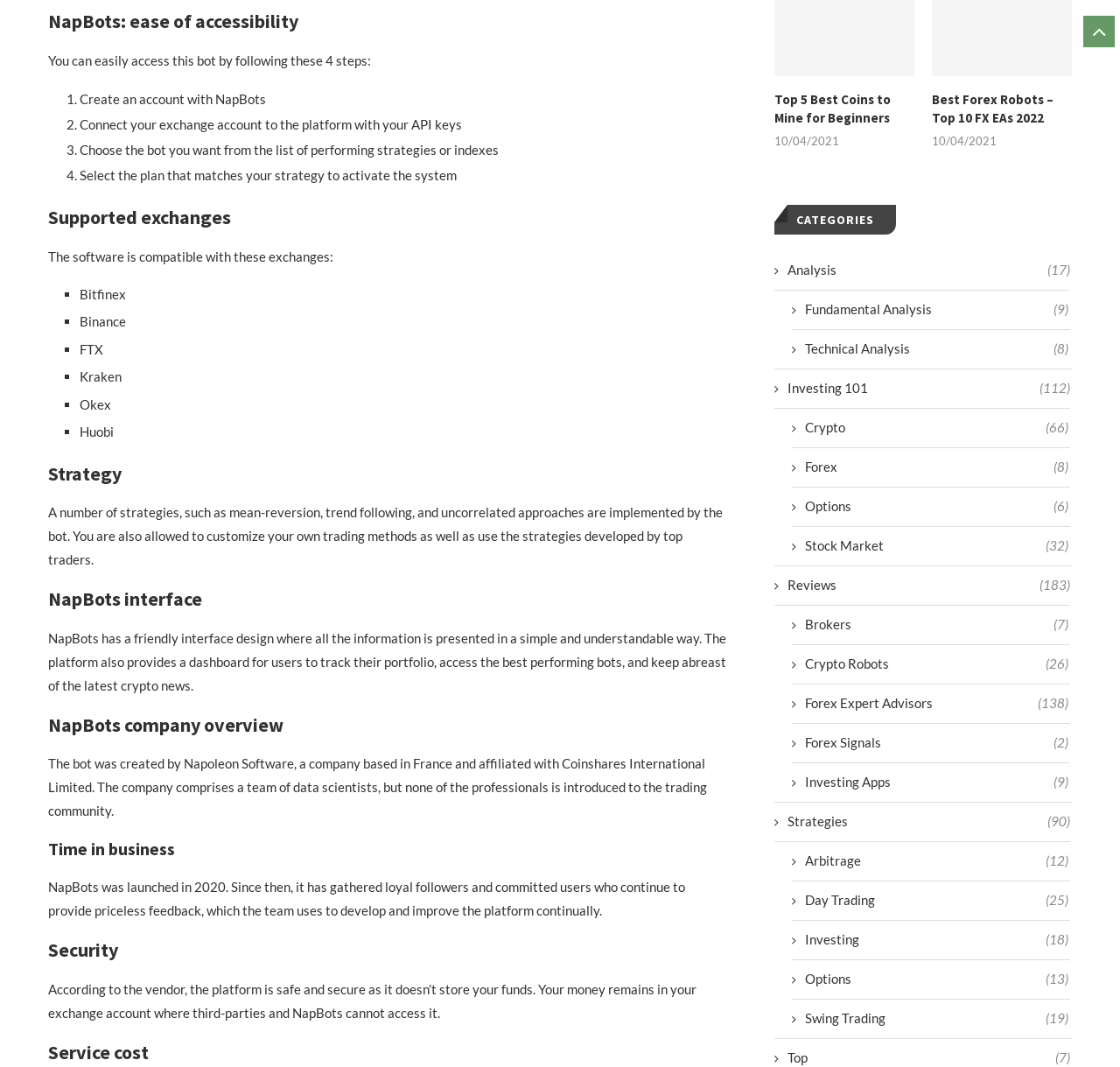Locate the bounding box coordinates of the item that should be clicked to fulfill the instruction: "Go to Hoogheemraadschap van Delfland".

None